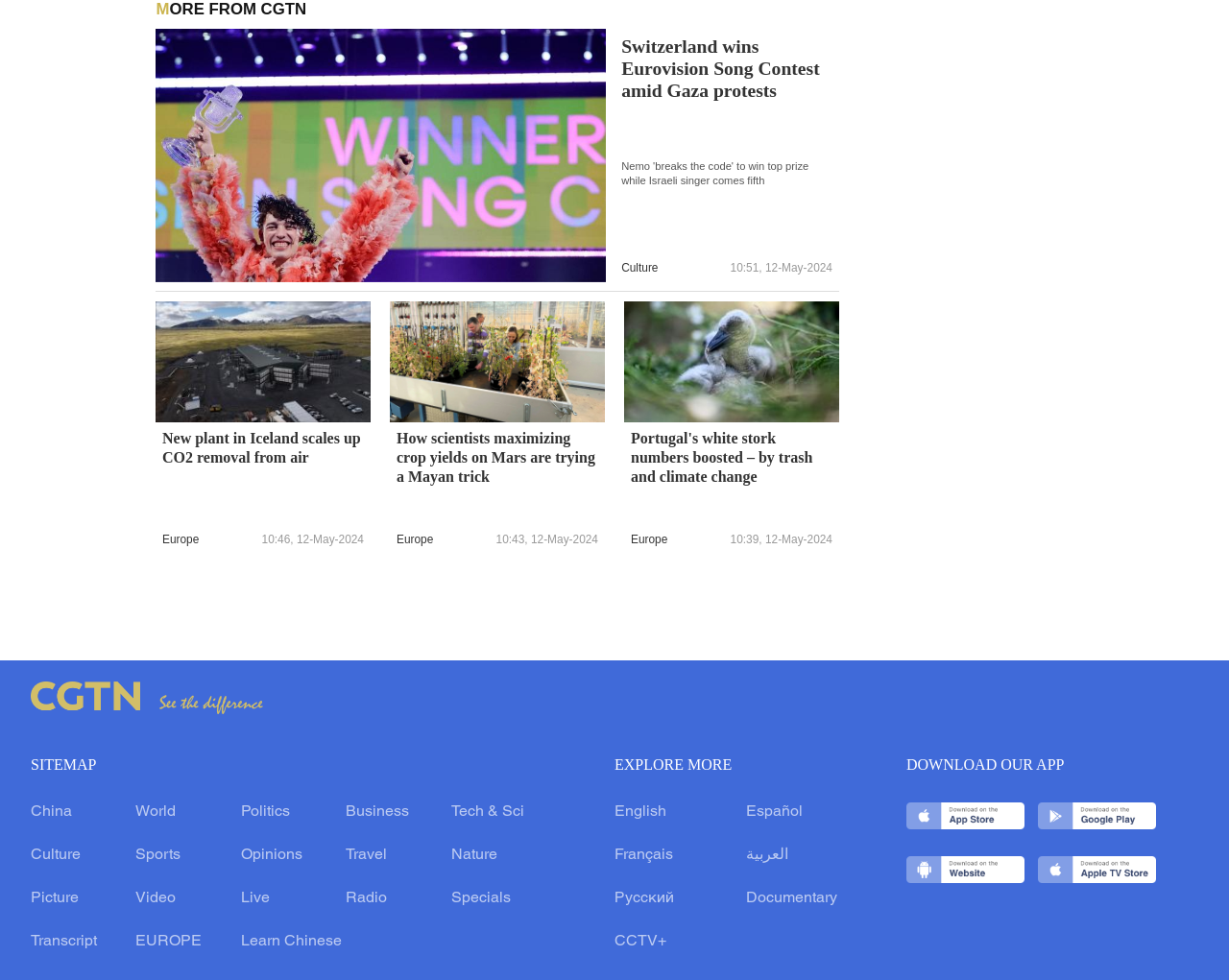What is the name of the organization behind this website?
Observe the image and answer the question with a one-word or short phrase response.

CGTN